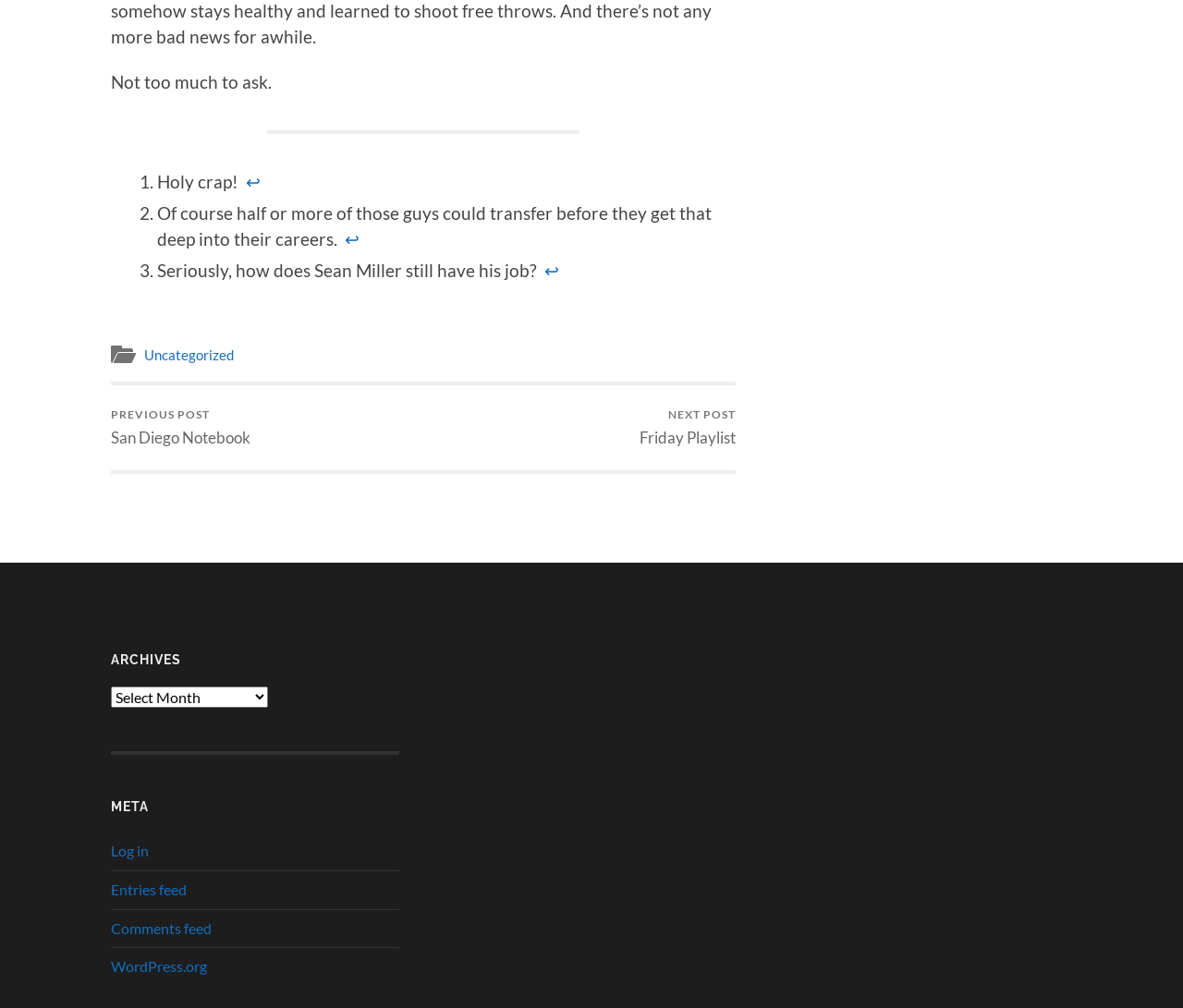Determine the bounding box coordinates (top-left x, top-left y, bottom-right x, bottom-right y) of the UI element described in the following text: WordPress.org

[0.094, 0.95, 0.175, 0.967]